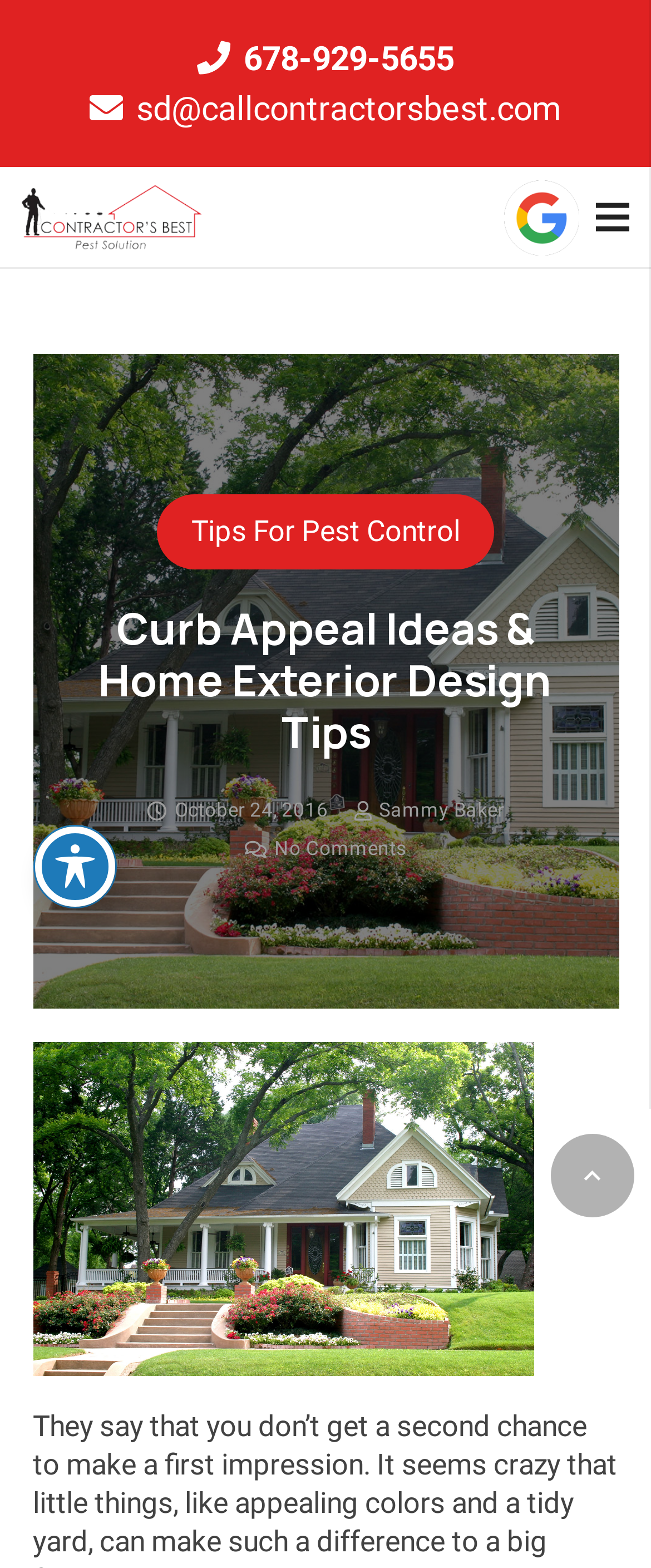What is the author of the article?
Answer the question with as much detail as you can, using the image as a reference.

I found the author by looking at the link element with the text 'Sammy Baker' which is located near the article title.